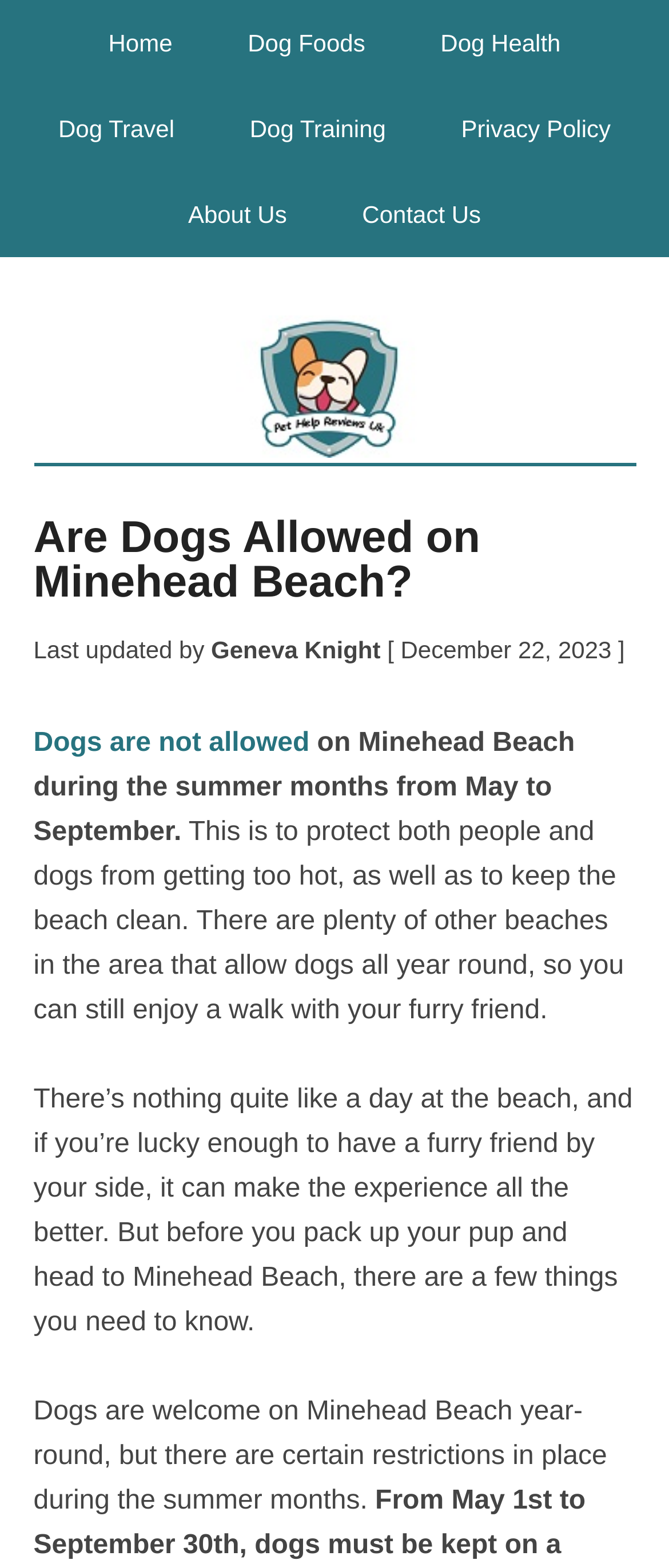Determine the bounding box coordinates of the clickable area required to perform the following instruction: "click on dogs are not allowed link". The coordinates should be represented as four float numbers between 0 and 1: [left, top, right, bottom].

[0.05, 0.464, 0.463, 0.483]